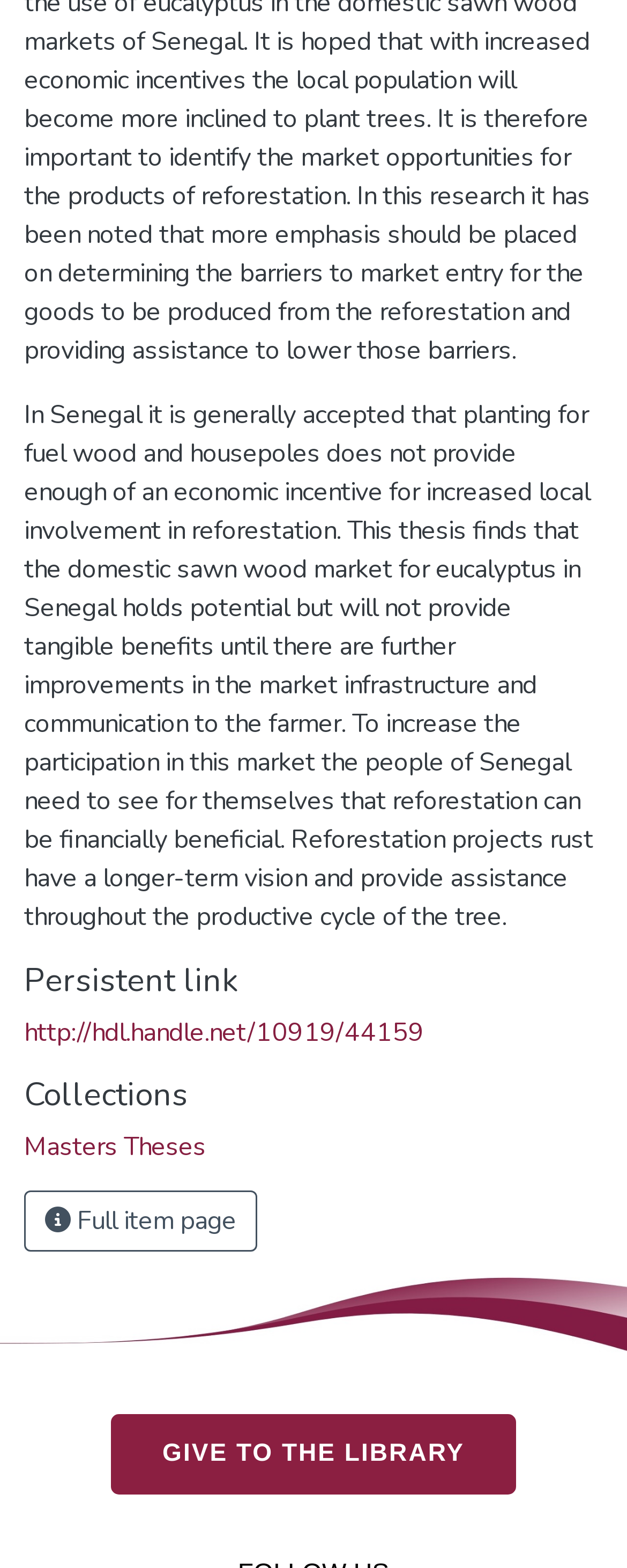What is the purpose of the 'Full item page' button?
Please provide a single word or phrase as your answer based on the image.

To view full item page